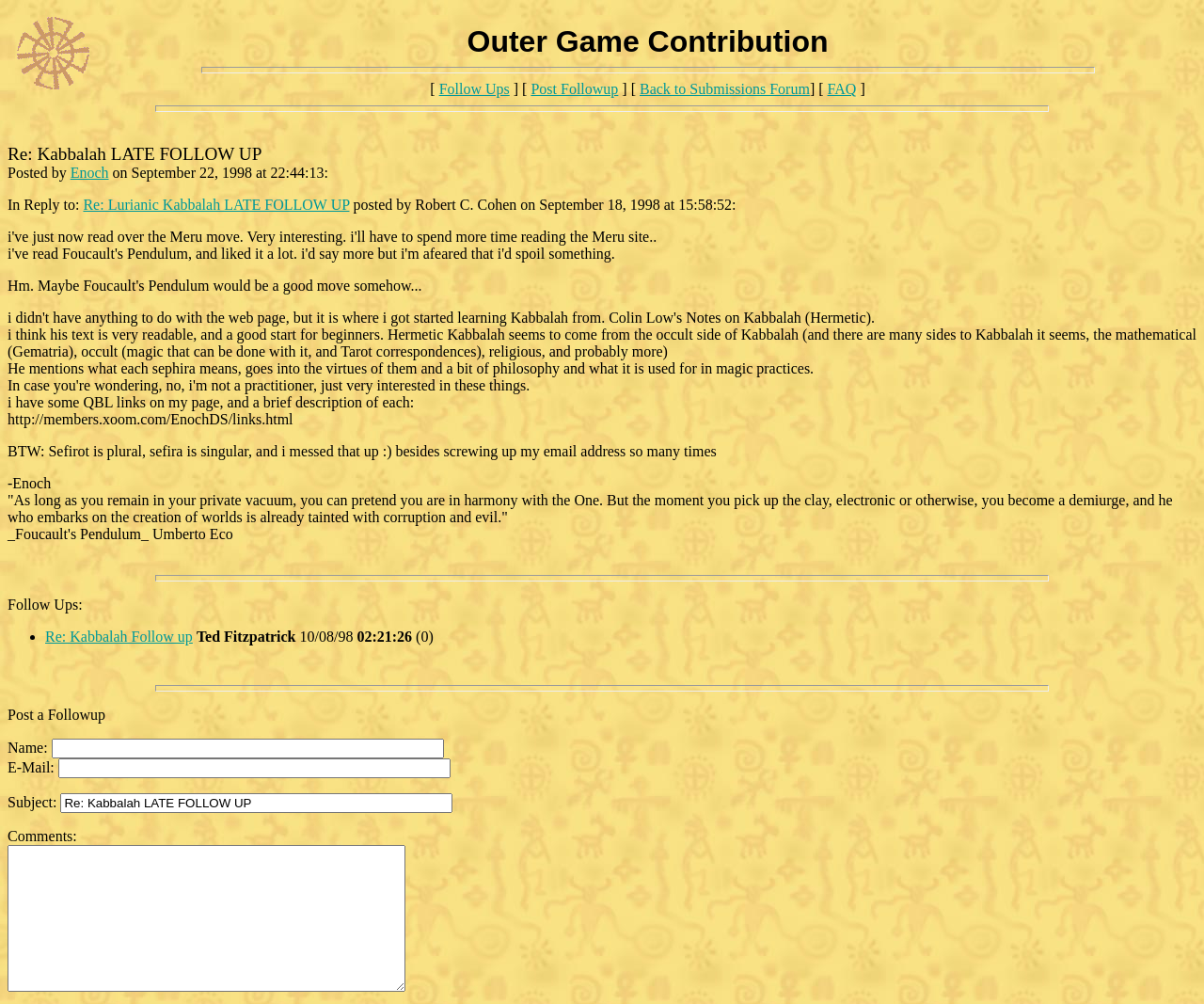Find and indicate the bounding box coordinates of the region you should select to follow the given instruction: "Enter name in the input field".

[0.043, 0.736, 0.368, 0.755]